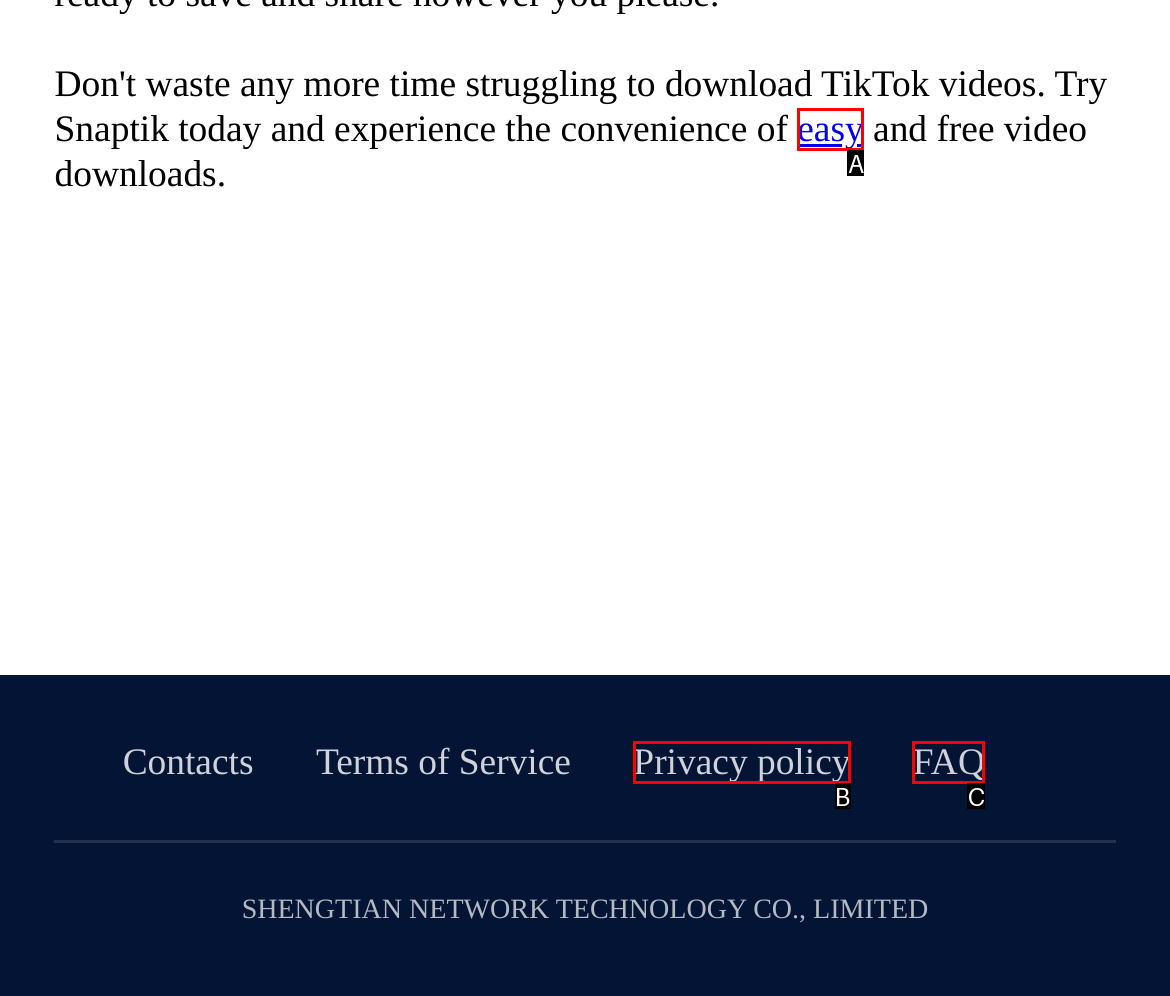Given the element description: FAQ
Pick the letter of the correct option from the list.

C